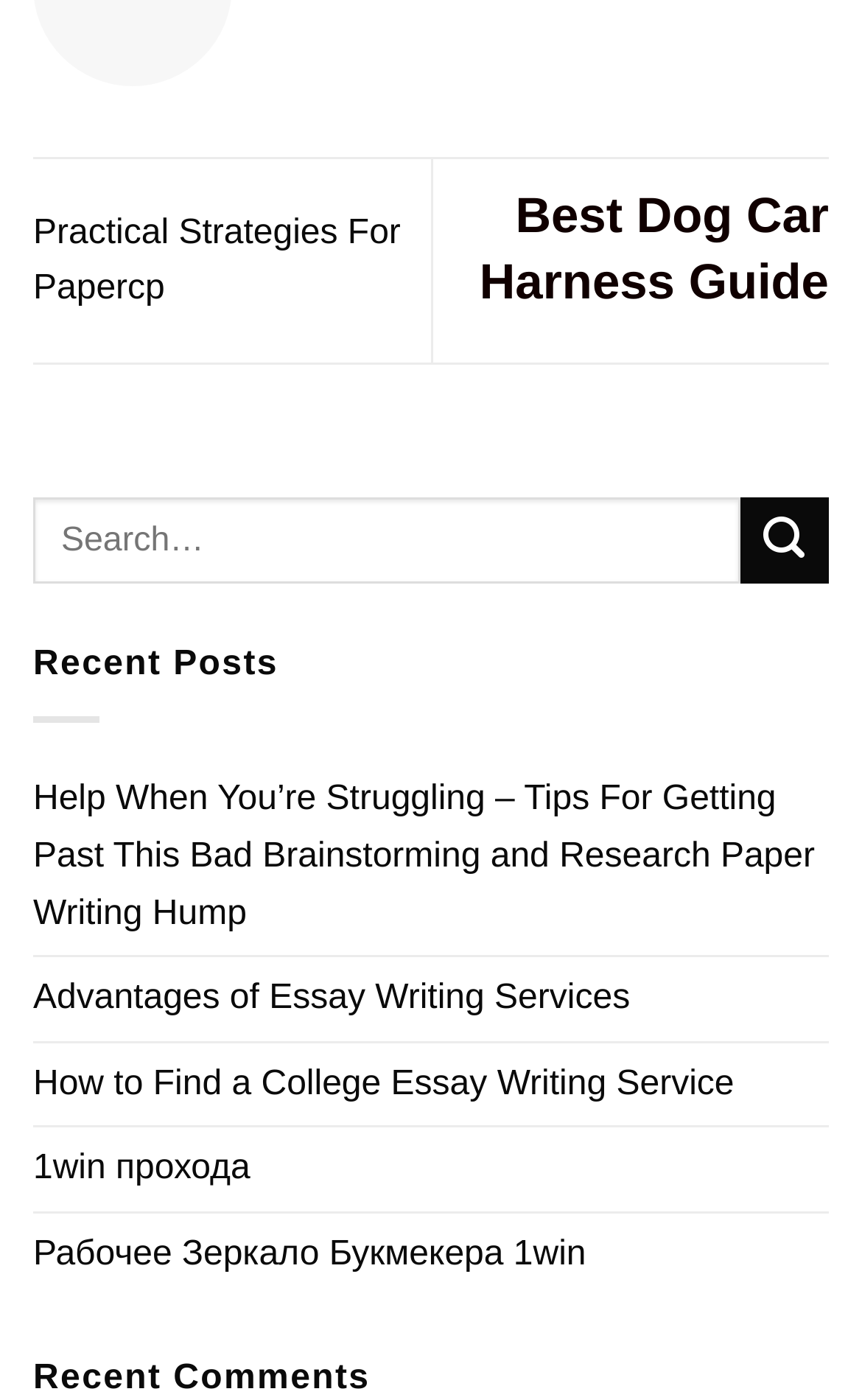Find the bounding box coordinates of the clickable area required to complete the following action: "Read the article about best dog car harness guide".

[0.501, 0.132, 0.962, 0.224]